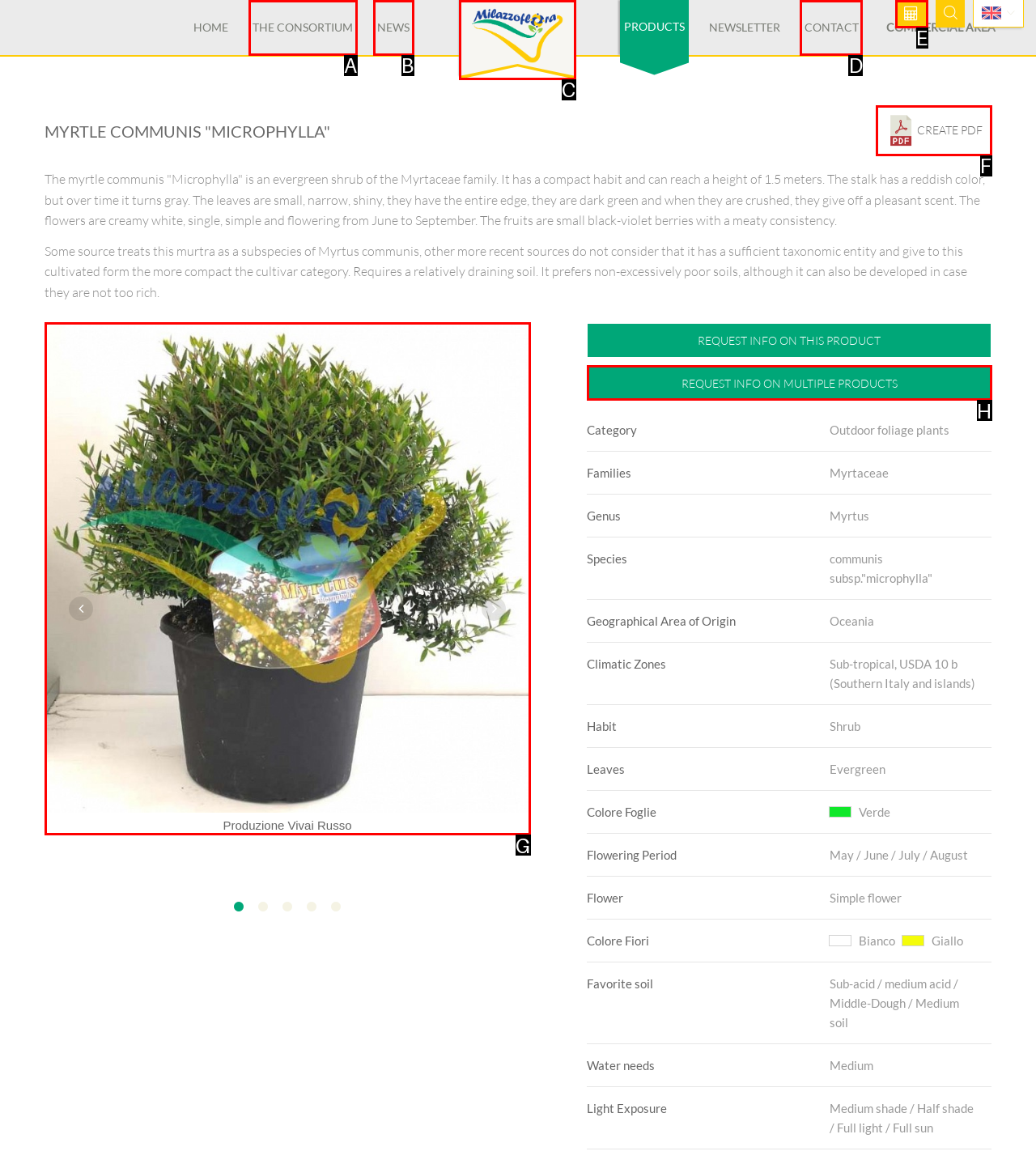Based on the description: title="Quote request"
Select the letter of the corresponding UI element from the choices provided.

E